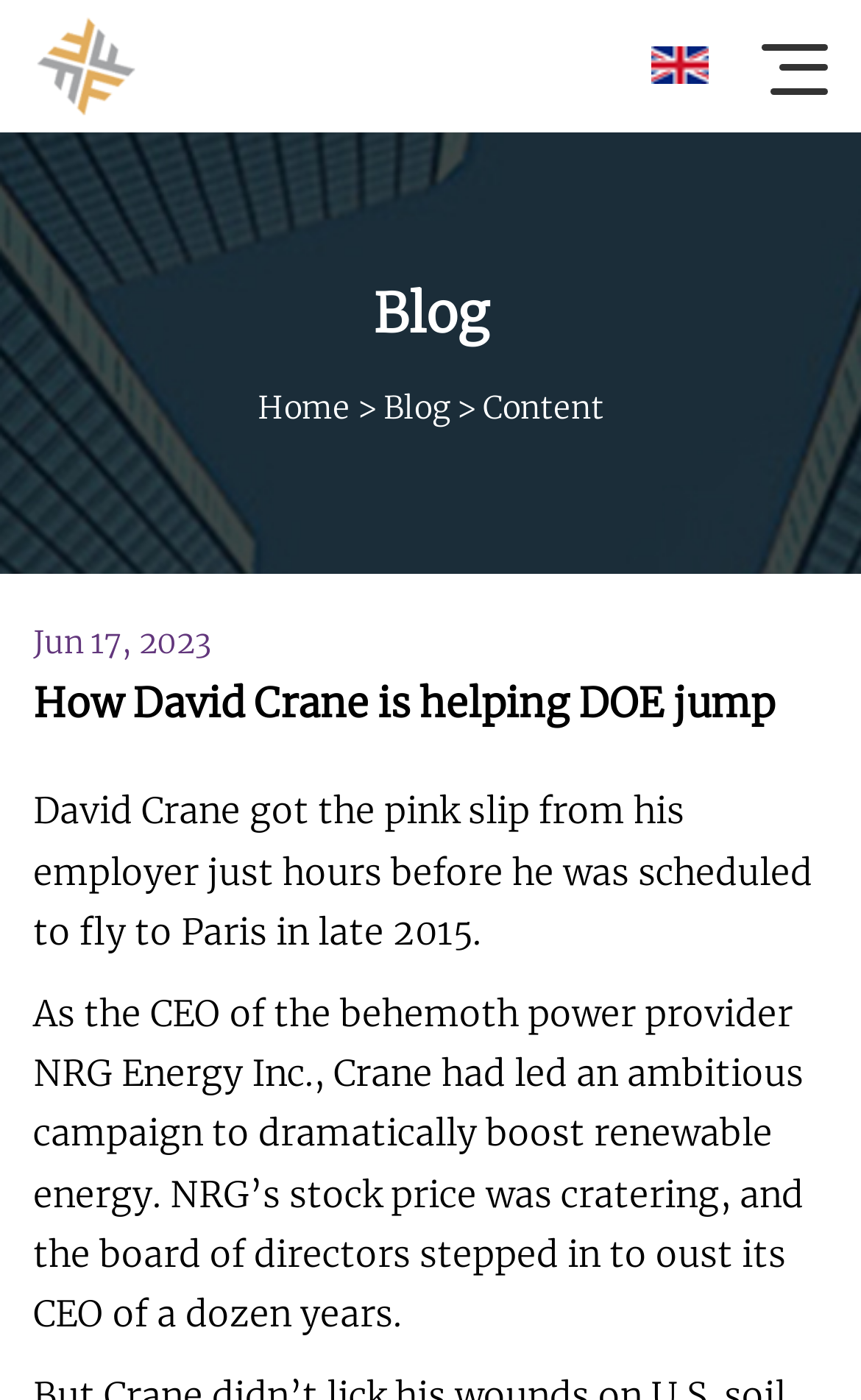Give a succinct answer to this question in a single word or phrase: 
Who was the CEO of NRG Energy Inc.?

David Crane